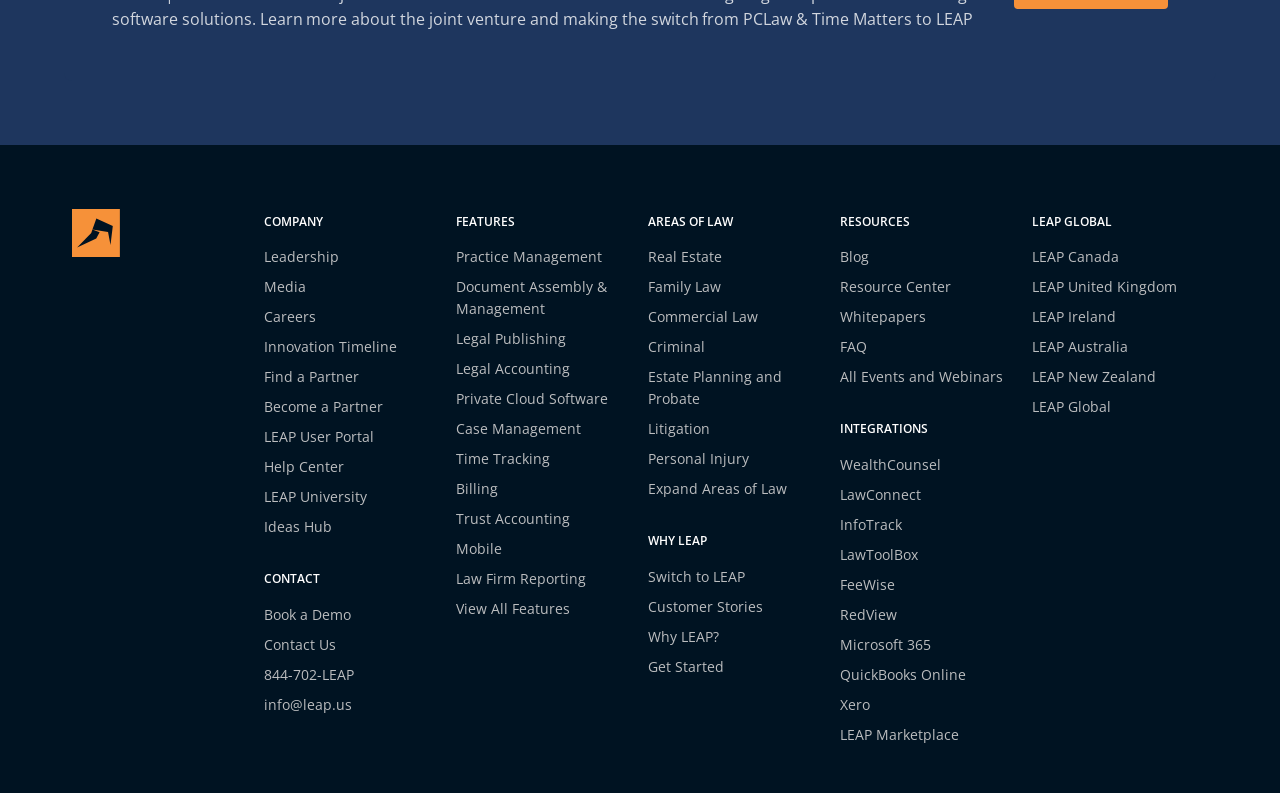Predict the bounding box of the UI element that fits this description: "Trust Accounting".

[0.356, 0.641, 0.494, 0.669]